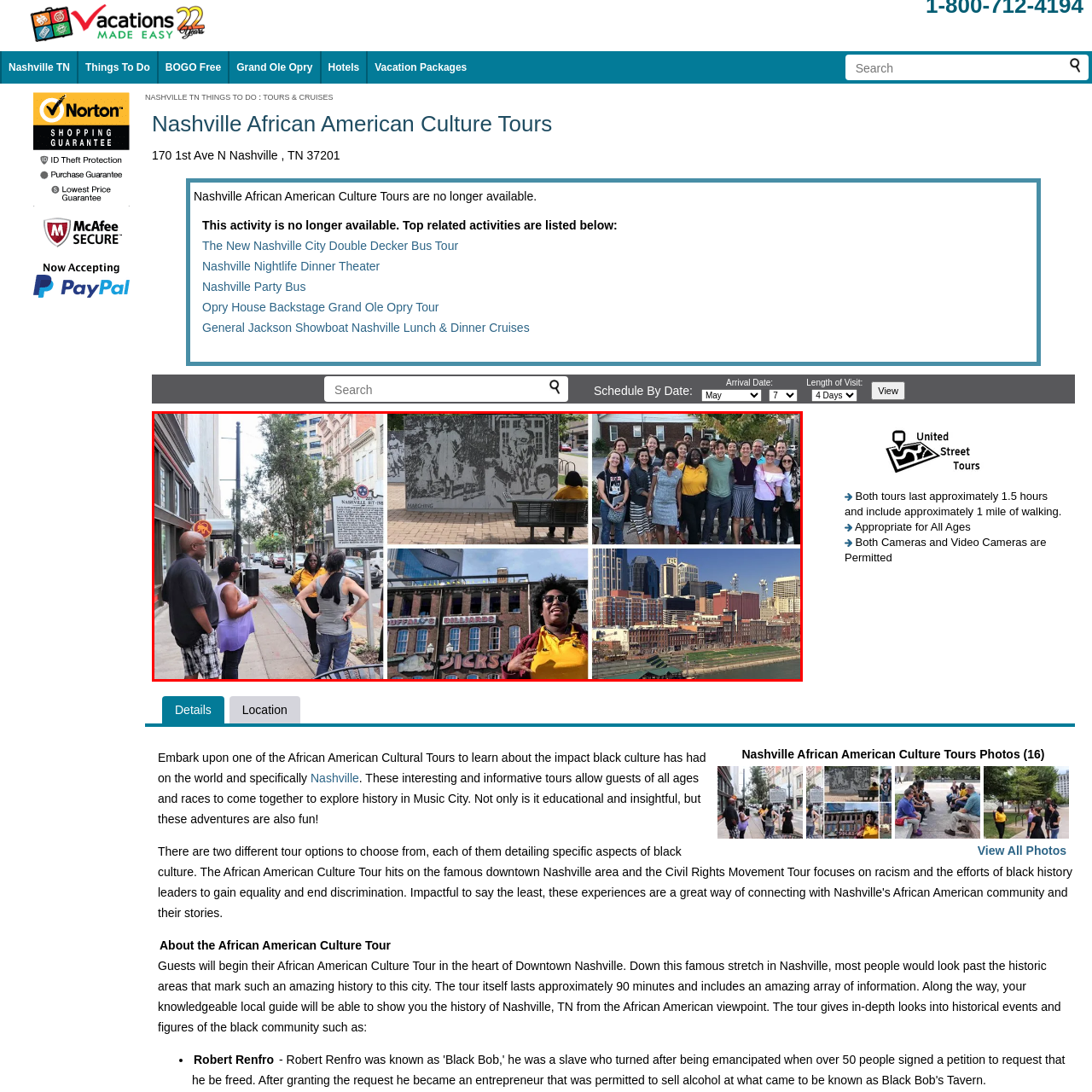What color are the shirts worn by tour participants?
Focus on the red-bounded area of the image and reply with one word or a short phrase.

Bright yellow